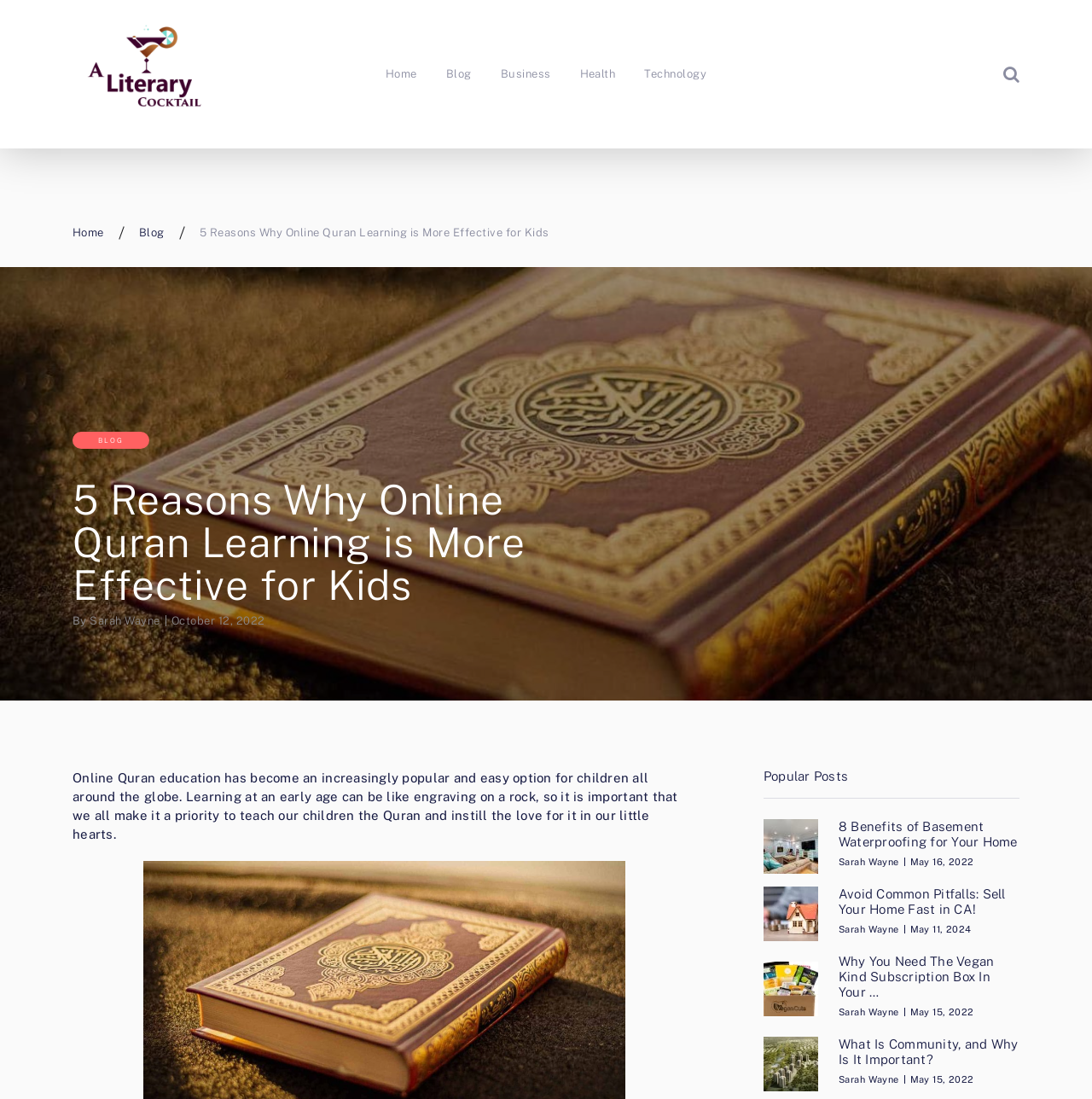Find the bounding box coordinates of the element to click in order to complete the given instruction: "Contact us via email."

None